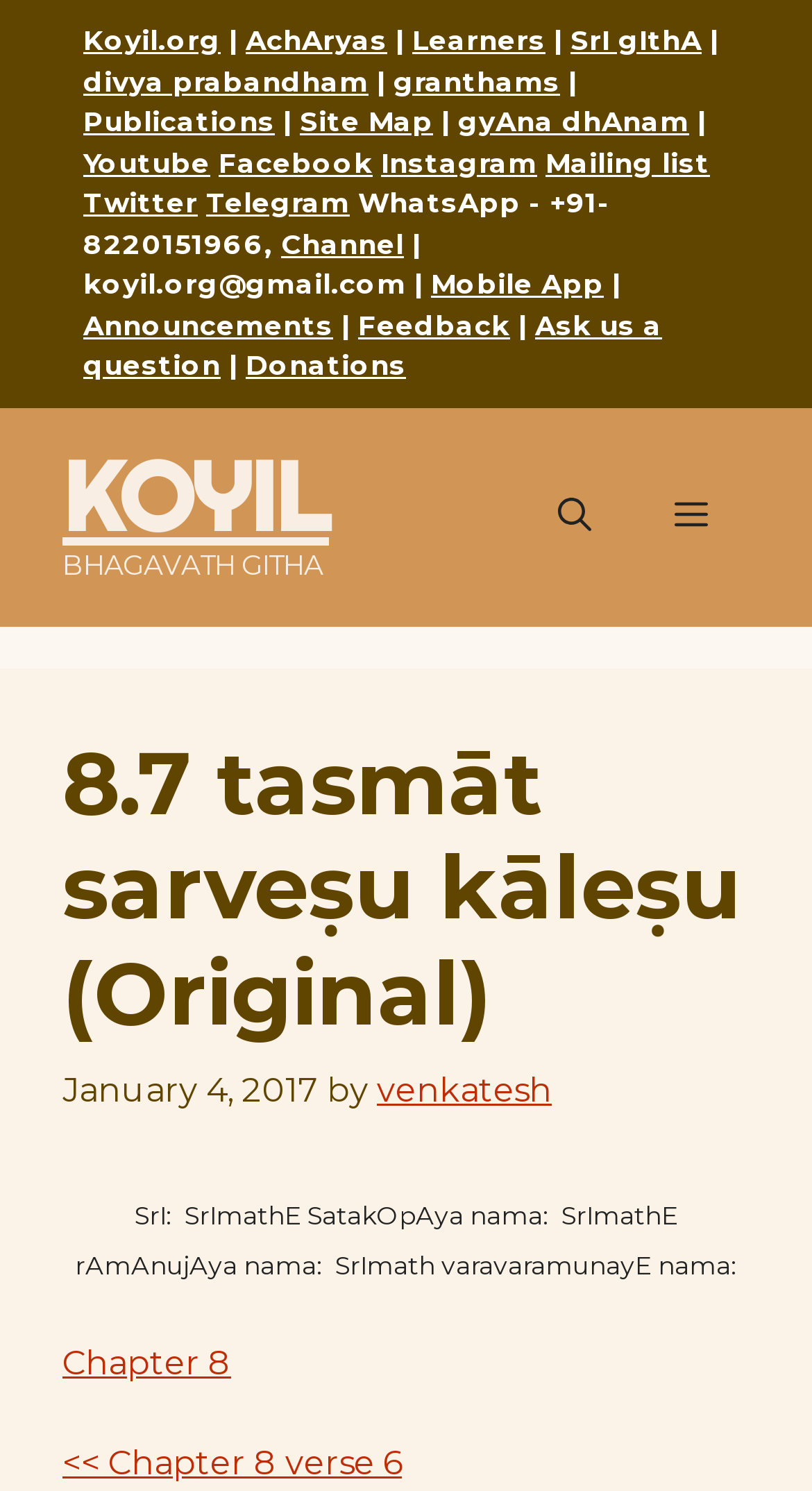How many social media links are available?
Based on the visual details in the image, please answer the question thoroughly.

I counted the social media links available on the webpage, which are Youtube, Facebook, Instagram, Twitter, Telegram, and Mailing list, totaling 7 links.